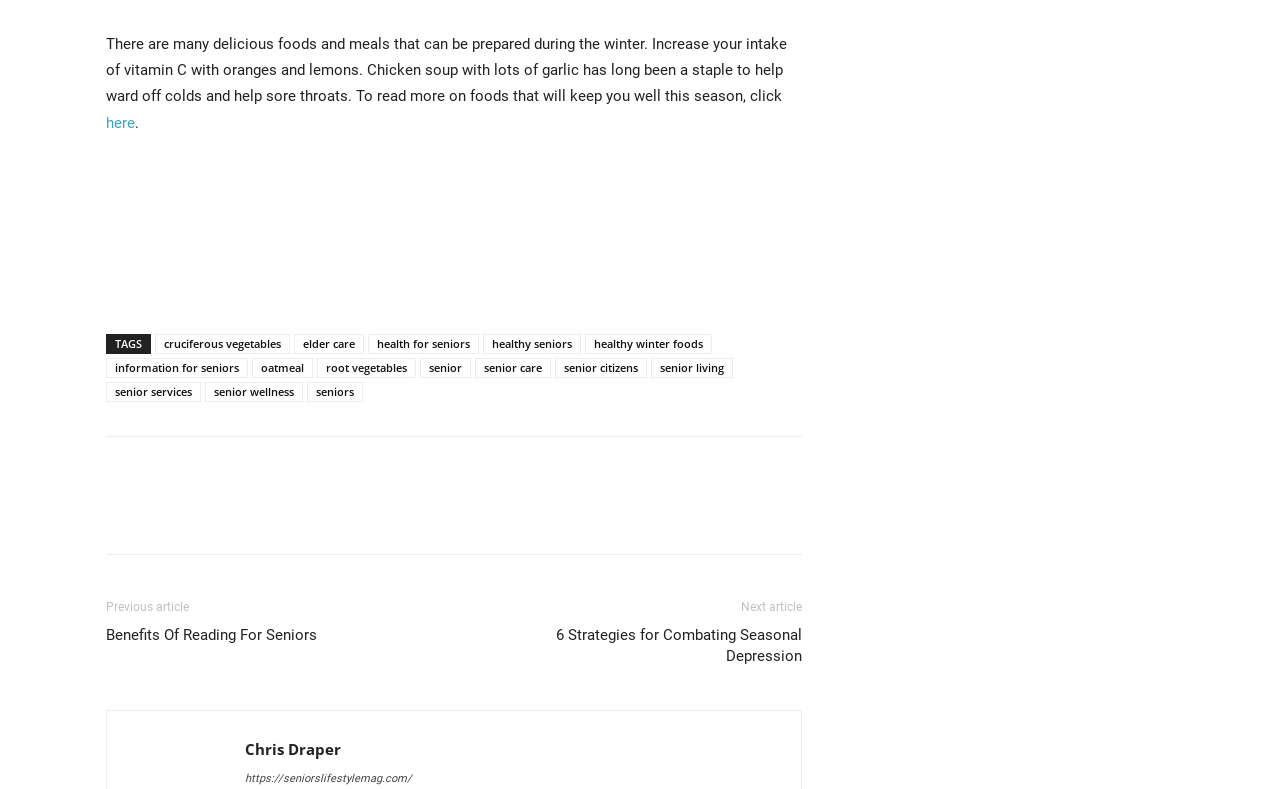Specify the bounding box coordinates of the area to click in order to execute this command: 'Read about benefits of reading for seniors'. The coordinates should consist of four float numbers ranging from 0 to 1, and should be formatted as [left, top, right, bottom].

[0.083, 0.792, 0.248, 0.819]